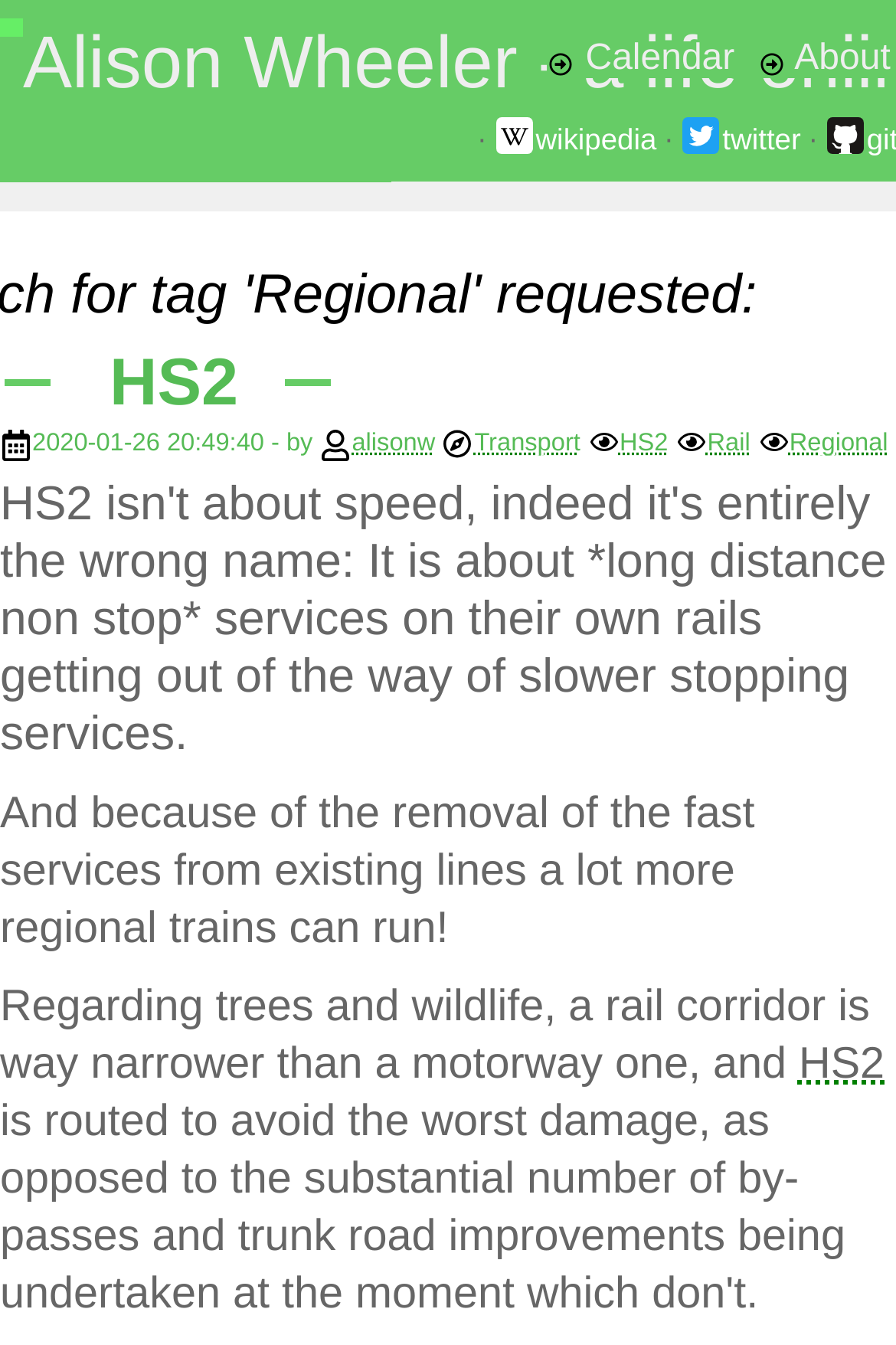What is the author of this webpage?
Using the image, respond with a single word or phrase.

AlisonW